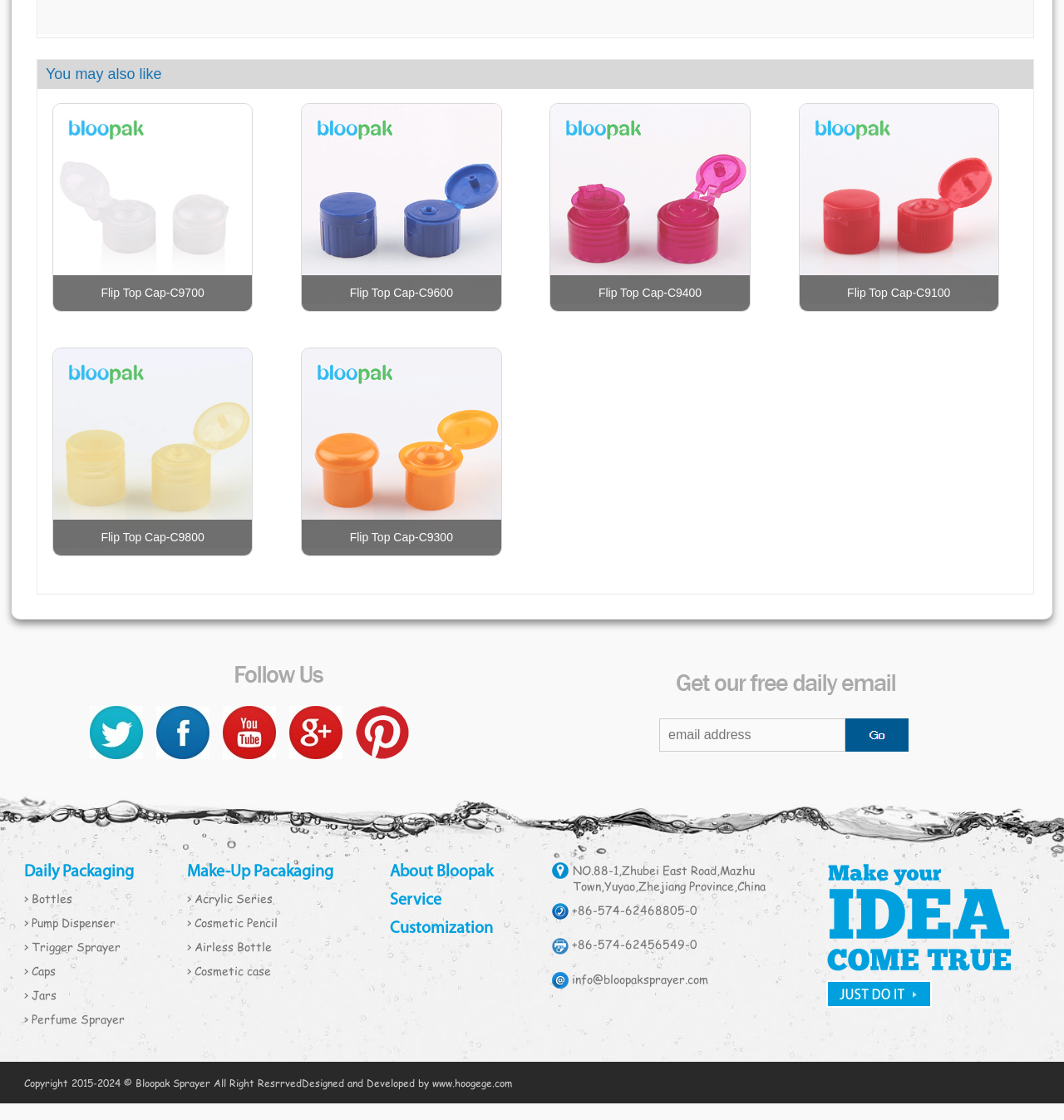Determine the bounding box coordinates of the region to click in order to accomplish the following instruction: "View more about Flip Top Cap-C9700". Provide the coordinates as four float numbers between 0 and 1, specifically [left, top, right, bottom].

[0.05, 0.093, 0.237, 0.278]